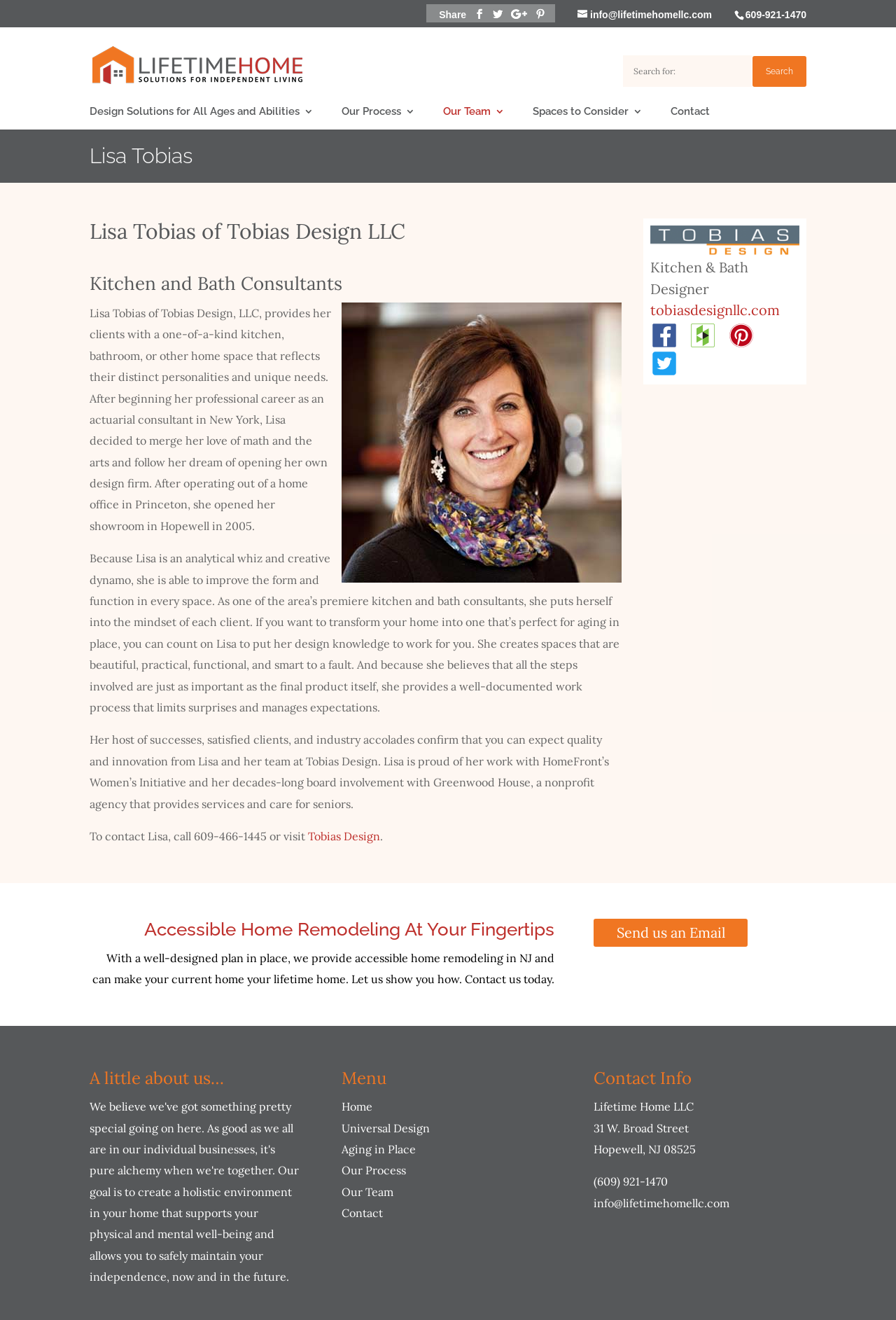Answer the question with a brief word or phrase:
What is the name of the company providing accessible home remodeling?

Lifetime Home LLC